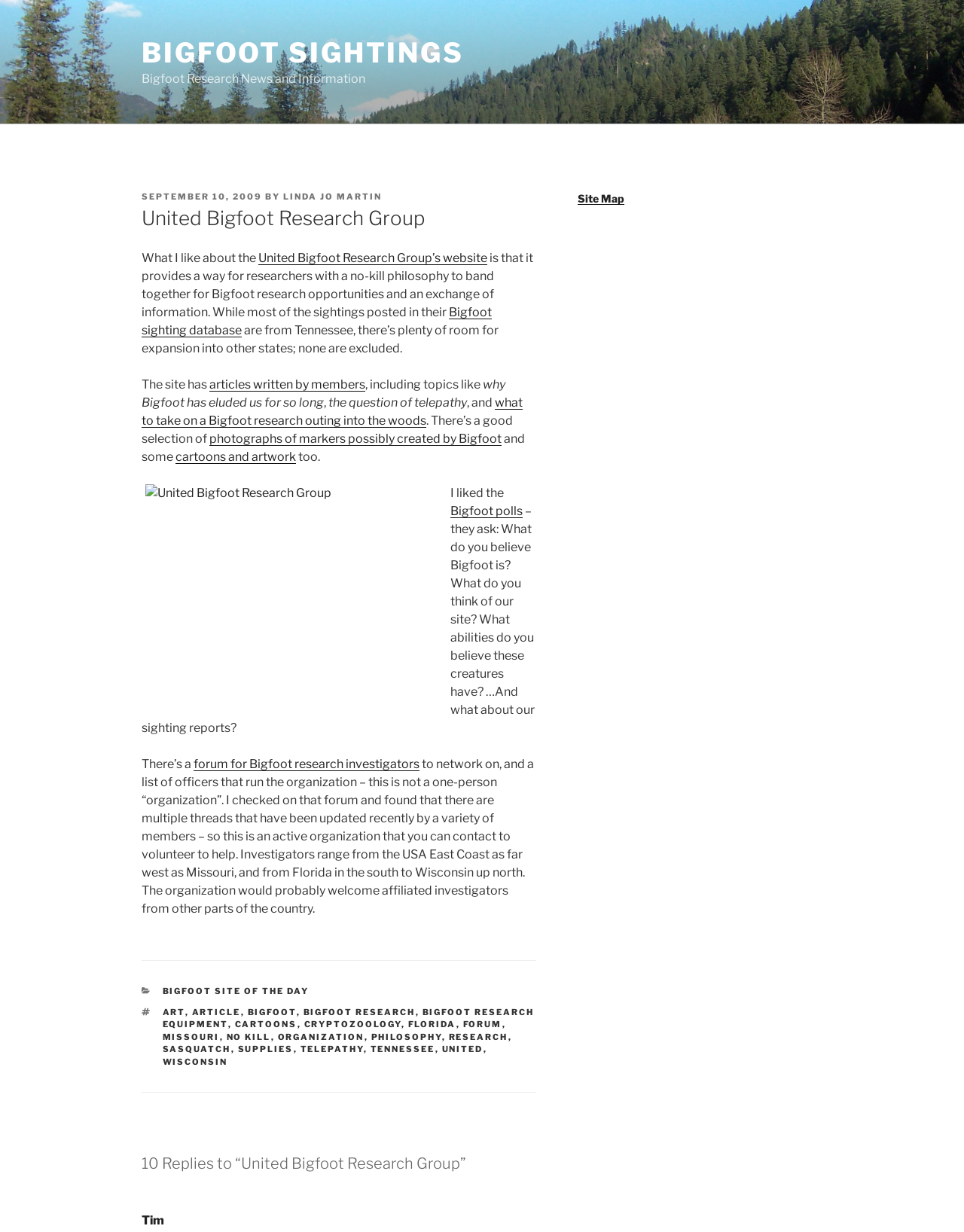Please study the image and answer the question comprehensively:
What is the philosophy of the United Bigfoot Research Group?

The webpage mentions that the United Bigfoot Research Group has a no-kill philosophy, which means that they prioritize non-violent and humane approaches to Bigfoot research and investigations.